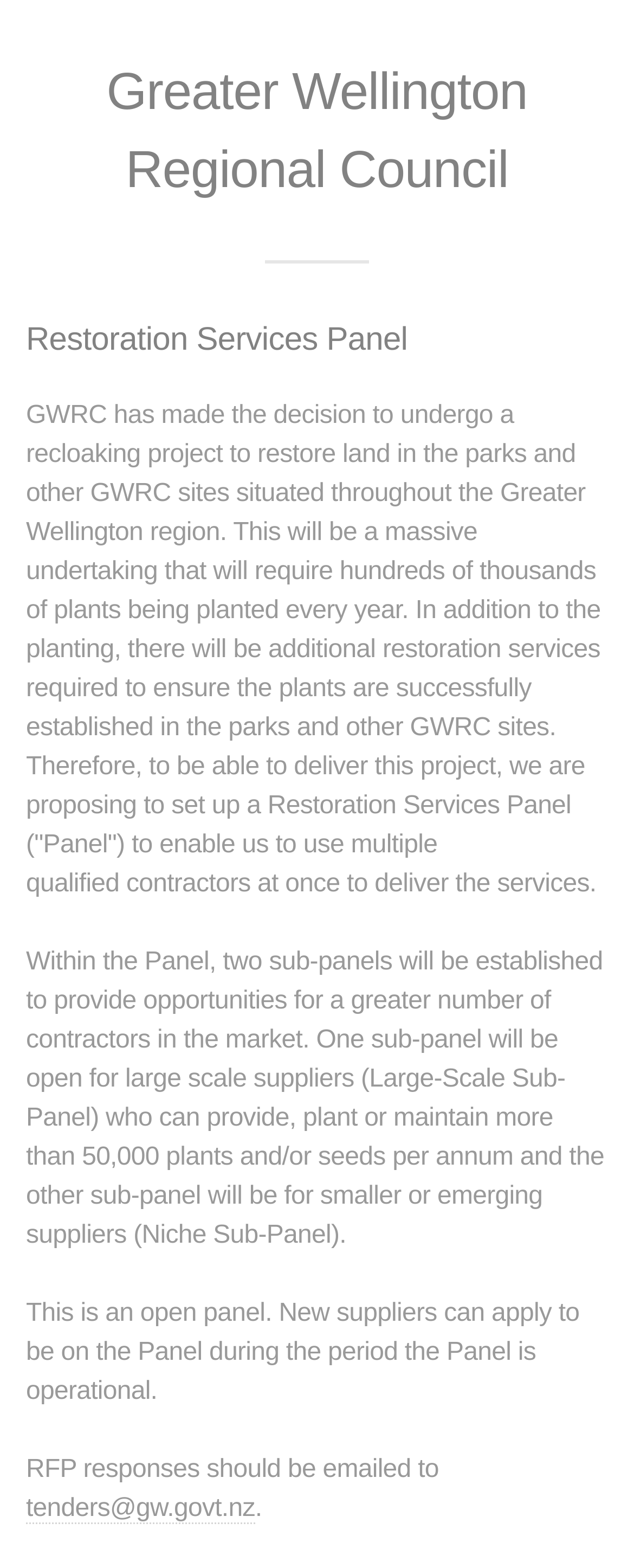Where should RFP responses be emailed to?
Refer to the image and offer an in-depth and detailed answer to the question.

The webpage provides an email address, tenders@gw.govt.nz, where RFP responses should be emailed to, indicating that this is the contact point for submitting responses.